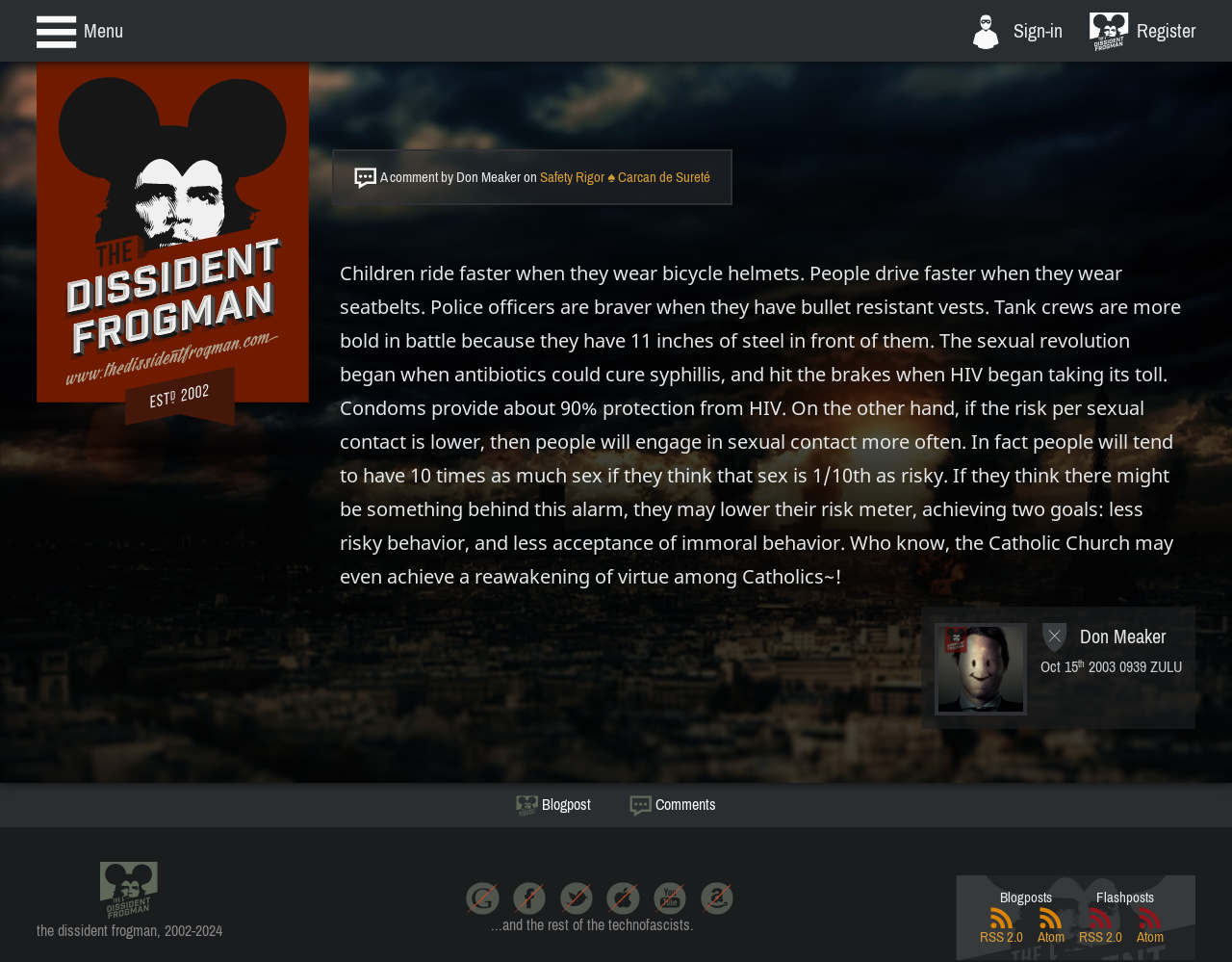Determine the coordinates of the bounding box for the clickable area needed to execute this instruction: "Click on the 'Menu' link".

[0.03, 0.0, 0.1, 0.064]